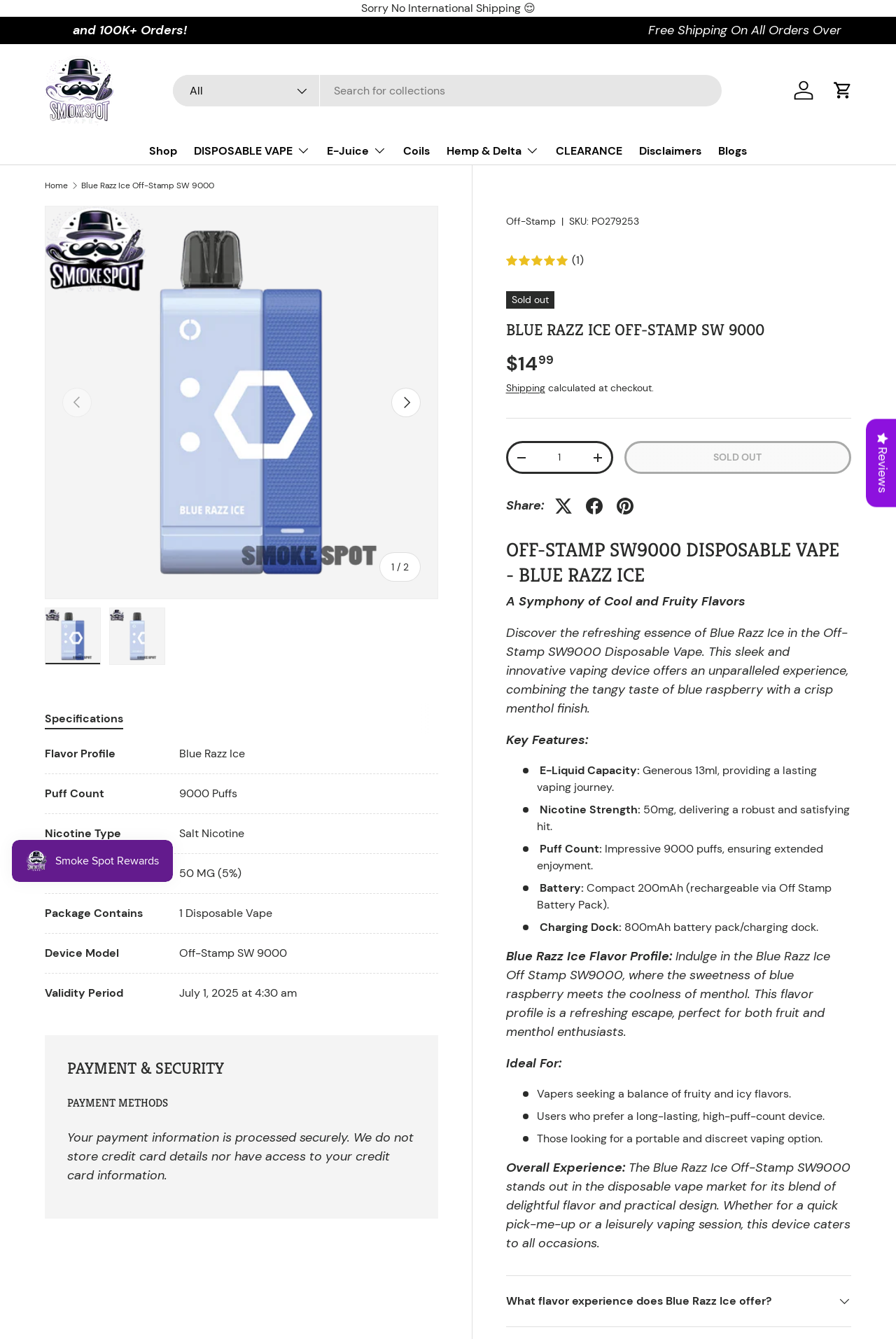What is the flavor of the vape product?
Based on the visual details in the image, please answer the question thoroughly.

I found the answer by looking at the static text element with the text 'A Symphony of Cool and Fruity Flavors' and the description of the product which mentions 'blue raspberry' and 'menthol finish'.